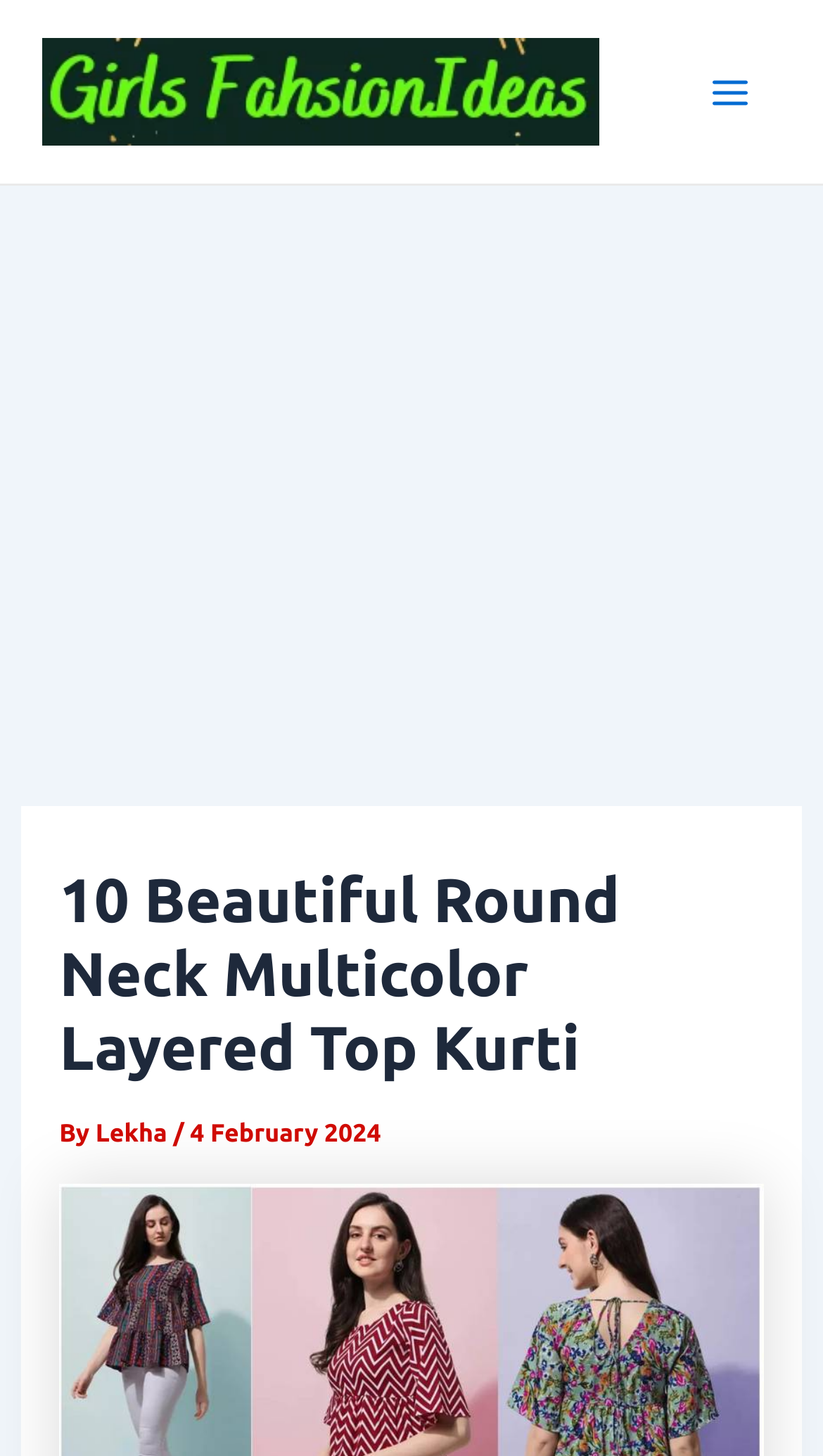Extract the main title from the webpage and generate its text.

10 Beautiful Round Neck Multicolor Layered Top Kurti